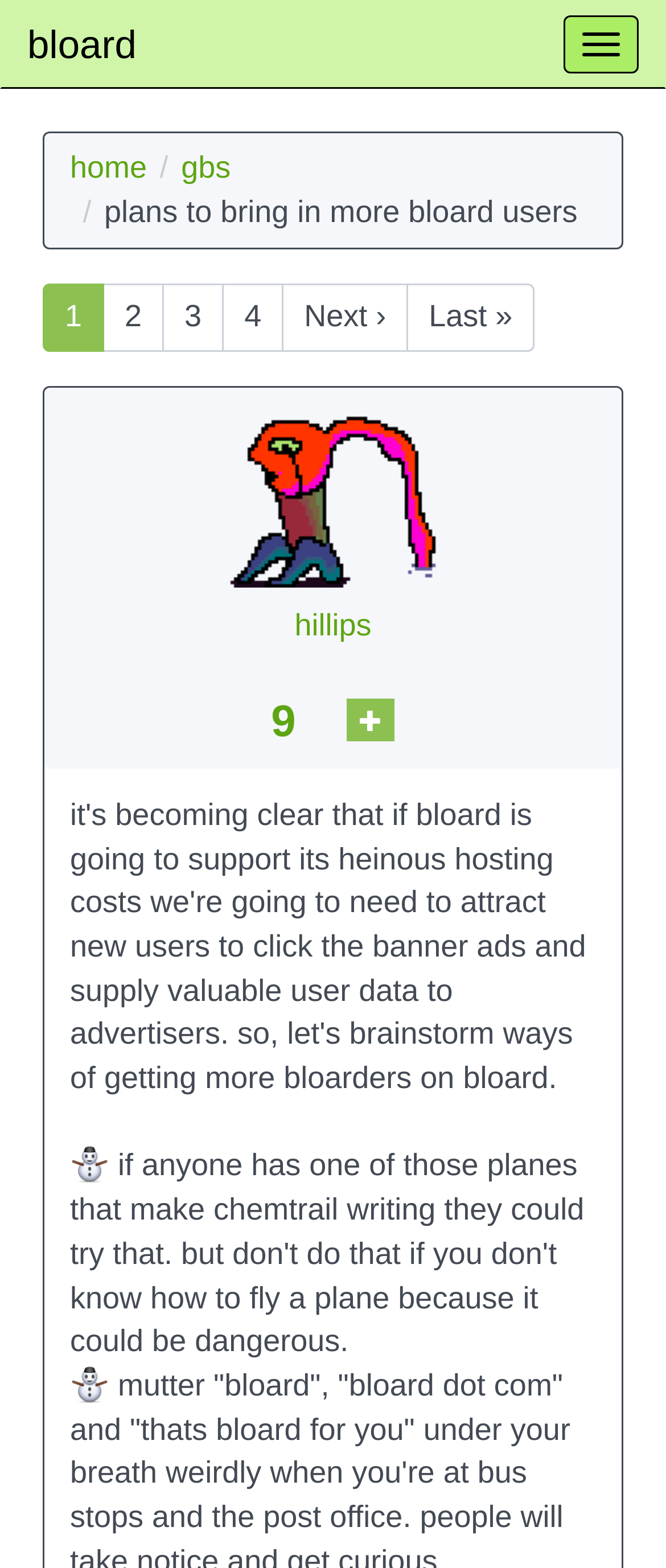Pinpoint the bounding box coordinates of the element that must be clicked to accomplish the following instruction: "View next page". The coordinates should be in the format of four float numbers between 0 and 1, i.e., [left, top, right, bottom].

[0.423, 0.181, 0.613, 0.225]